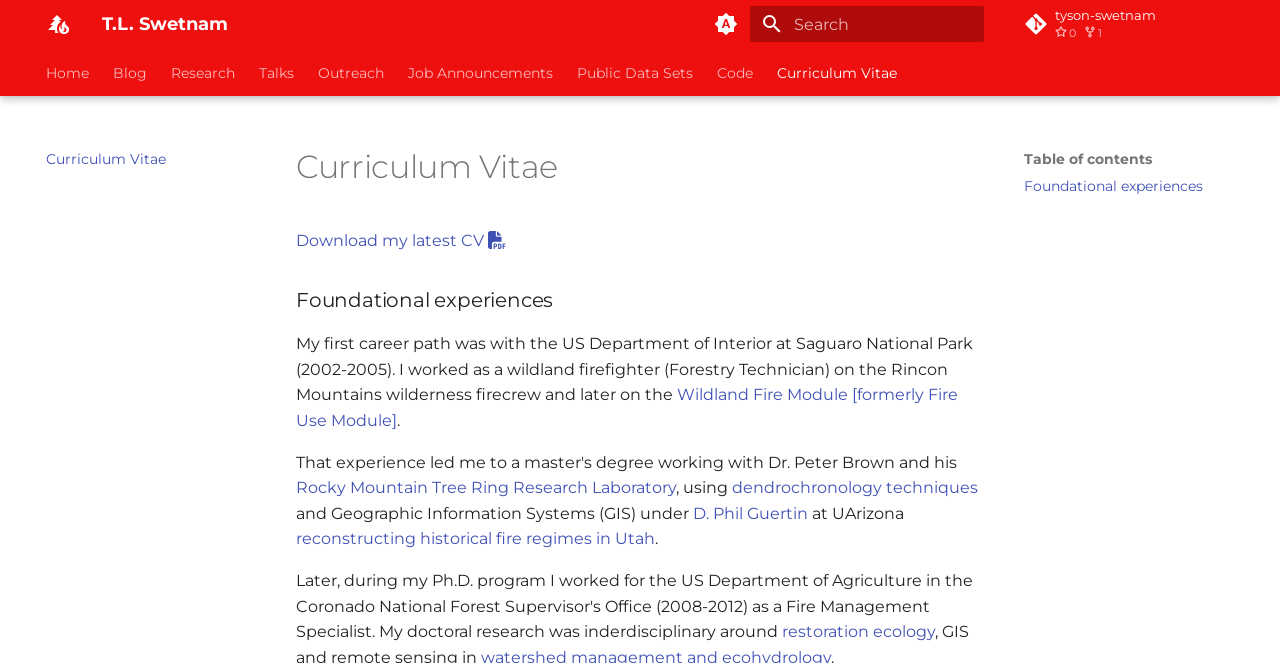What is the format of the downloadable CV?
Provide a comprehensive and detailed answer to the question.

The webpage provides a link to download the latest CV, but it does not specify the format of the downloadable file. It could be a PDF, Word document, or any other format, but this information is not provided on the webpage.